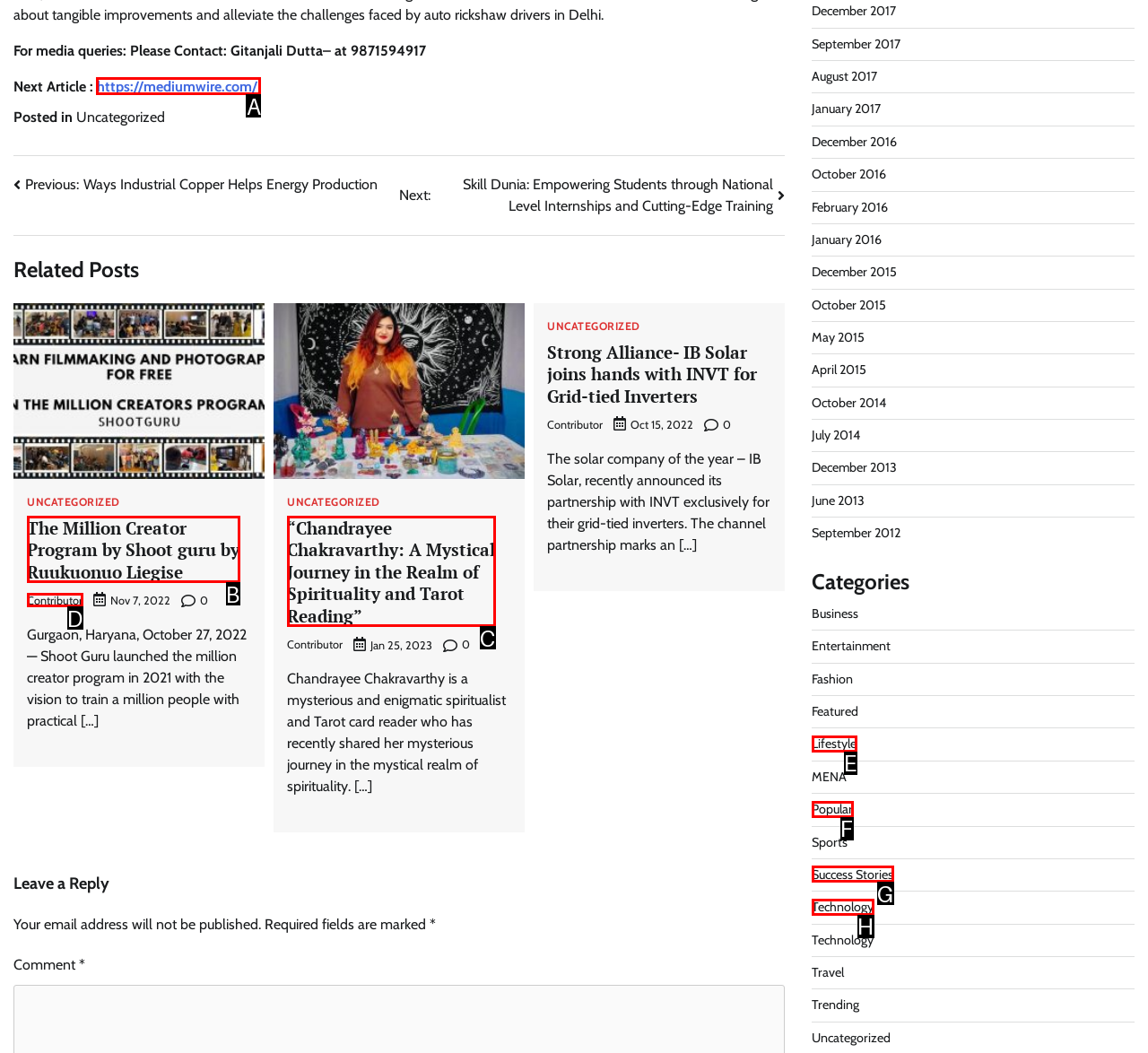Tell me which option I should click to complete the following task: Click on the 'Next Article' link Answer with the option's letter from the given choices directly.

A